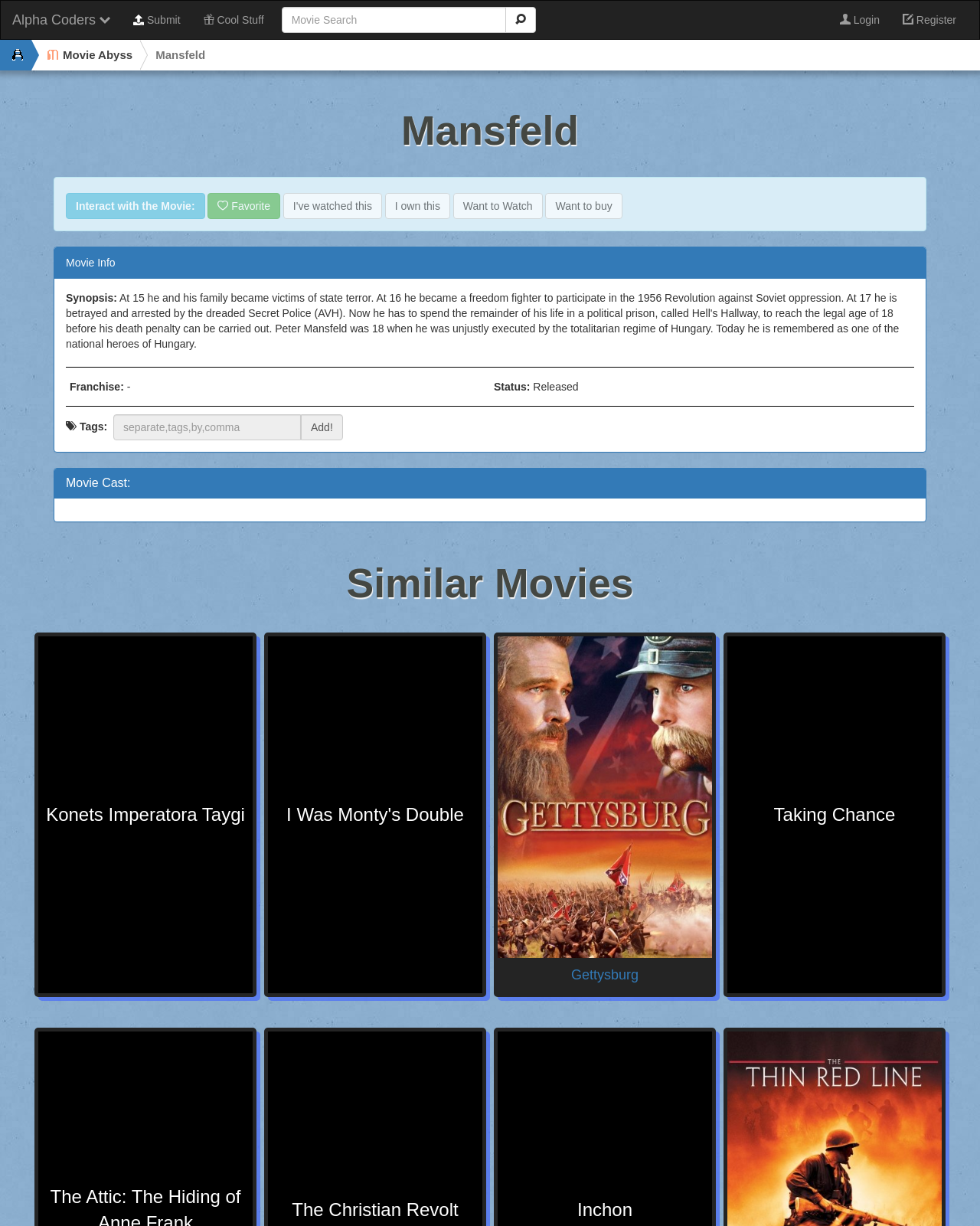Determine the bounding box coordinates of the clickable region to follow the instruction: "Ask a question".

None